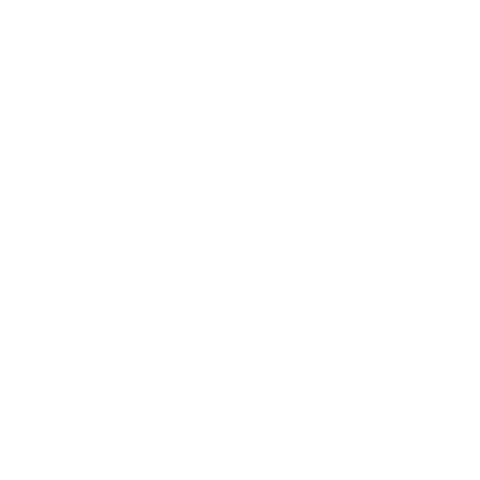What type of design style is the Brisä lamp characterized by?
Using the image, elaborate on the answer with as much detail as possible.

The caption states that the lamp features a 'Scandinavian design', which is characterized by 'clean lines and minimalistic aesthetics'.